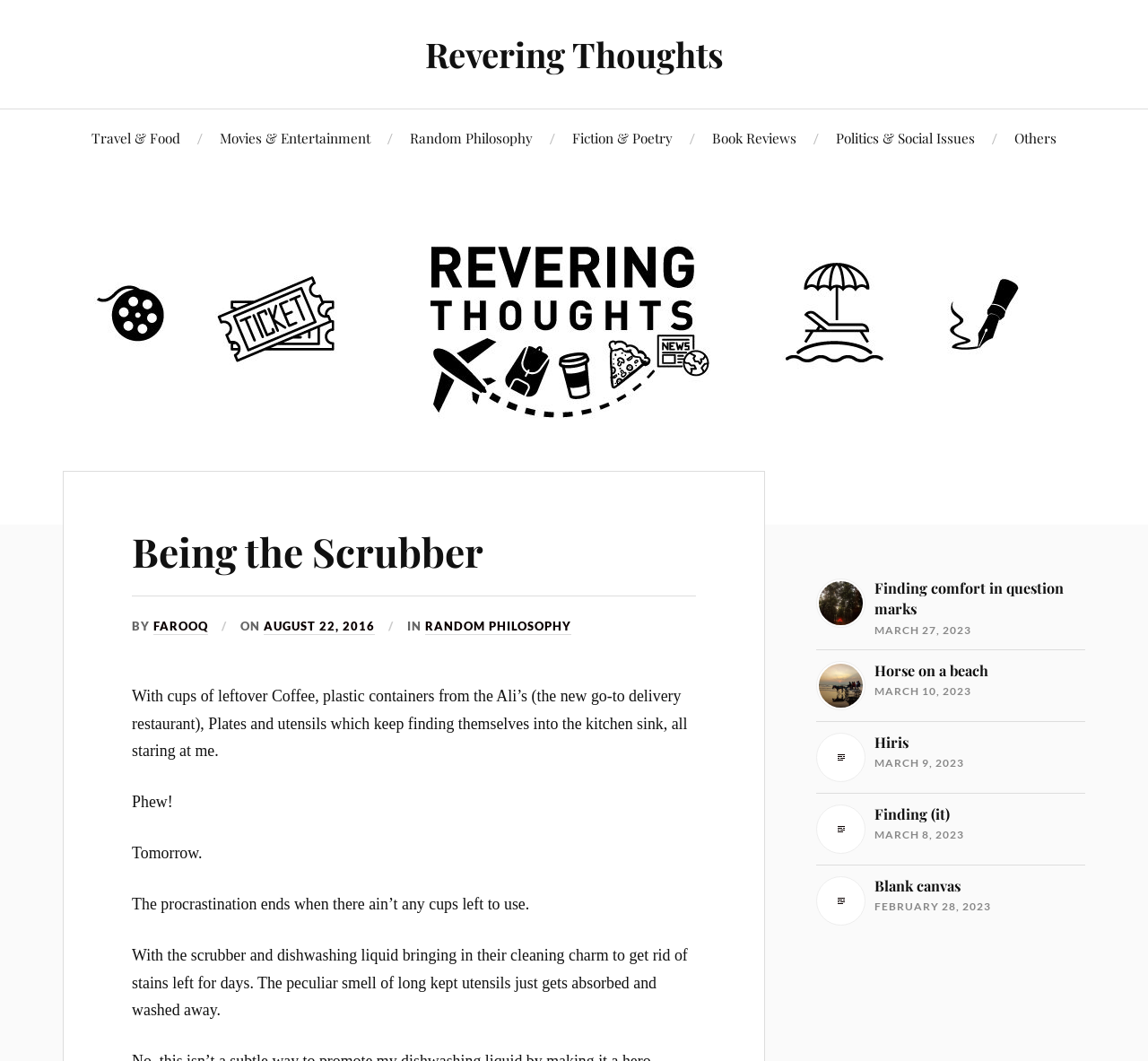Use a single word or phrase to answer the question: 
What is the purpose of the scrubber and dishwashing liquid?

To get rid of stains